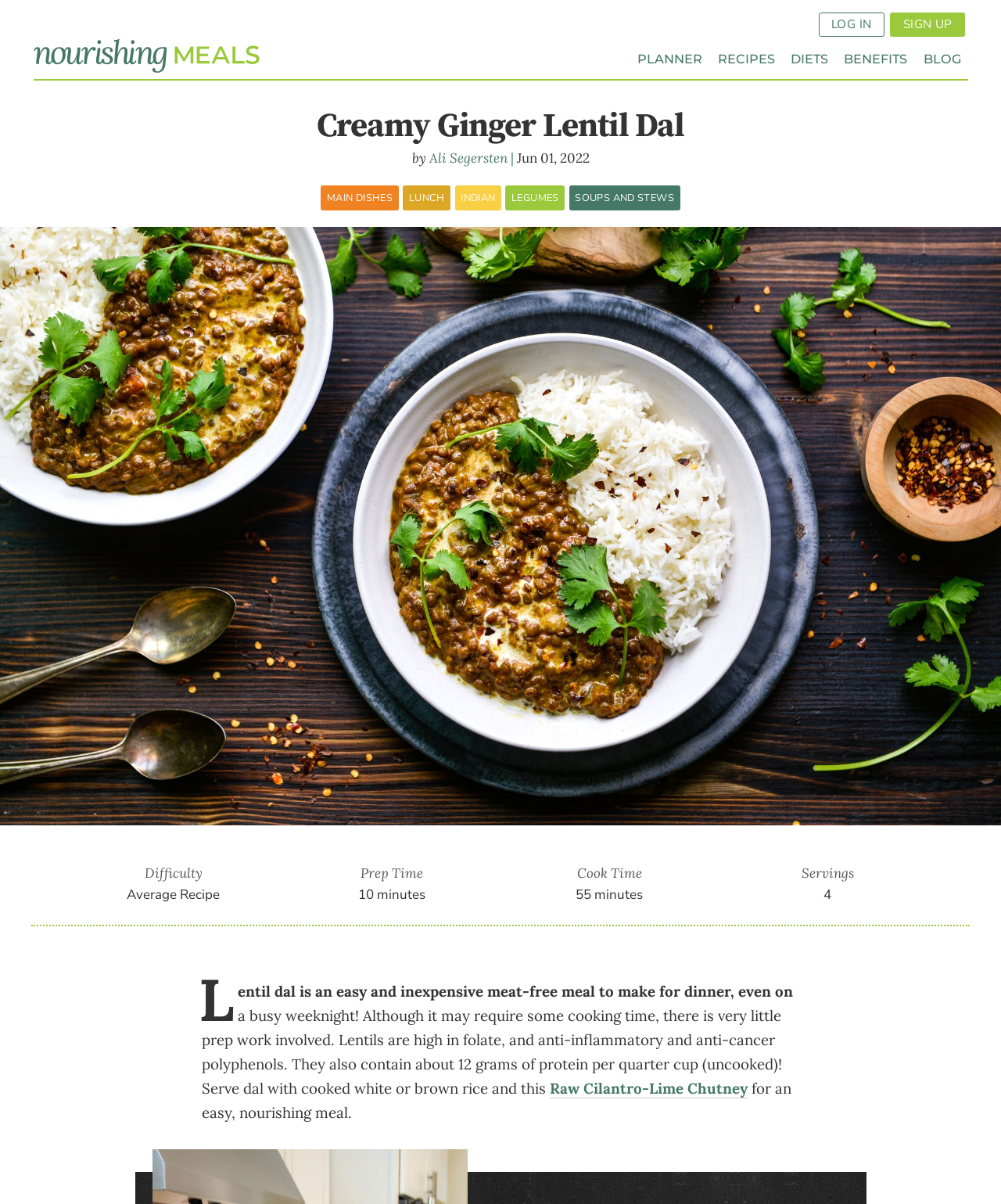Who is the author of the recipe?
From the image, provide a succinct answer in one word or a short phrase.

Ali Segersten